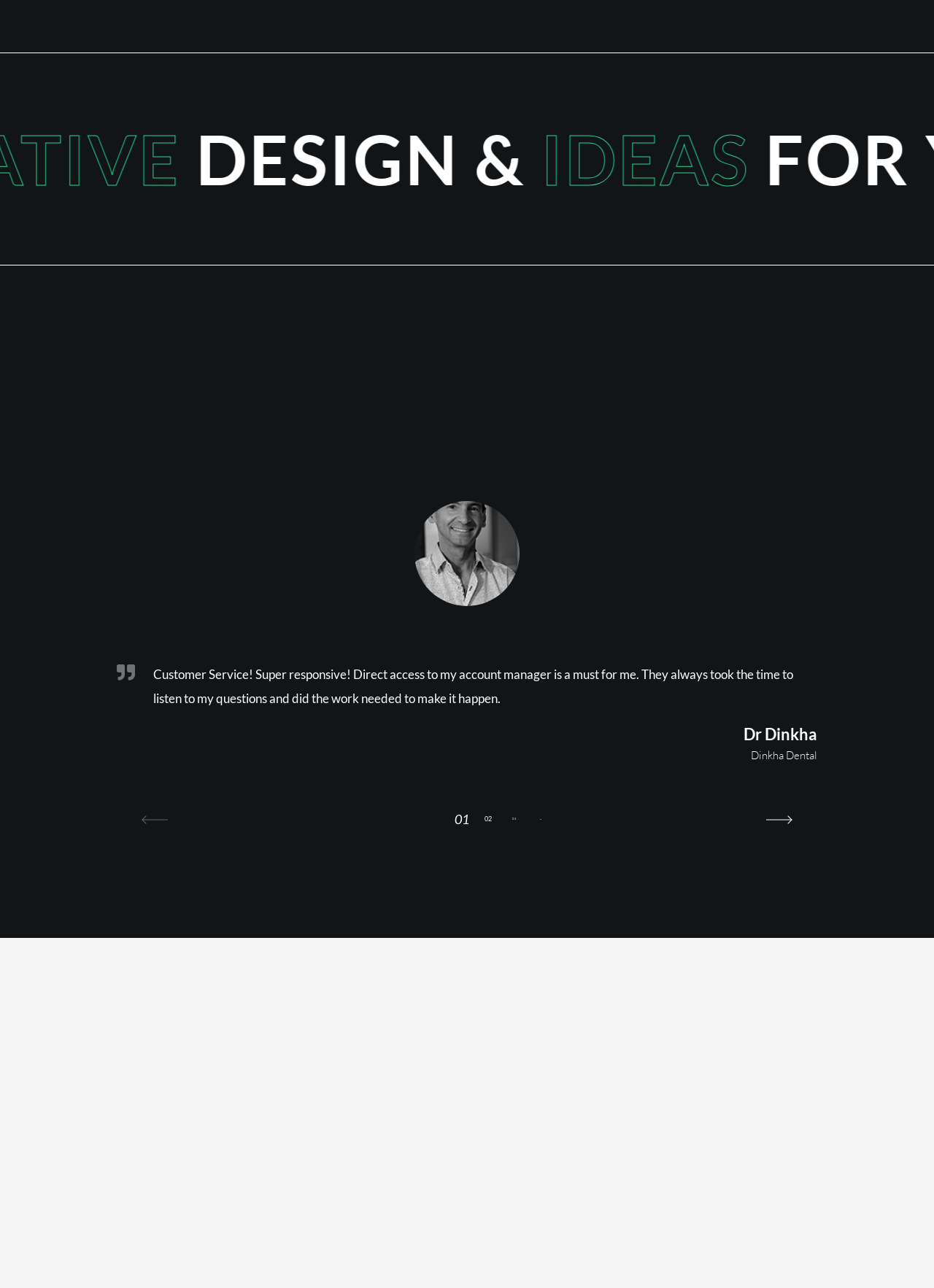Provide the bounding box coordinates of the UI element this sentence describes: "About".

[0.664, 0.254, 0.707, 0.263]